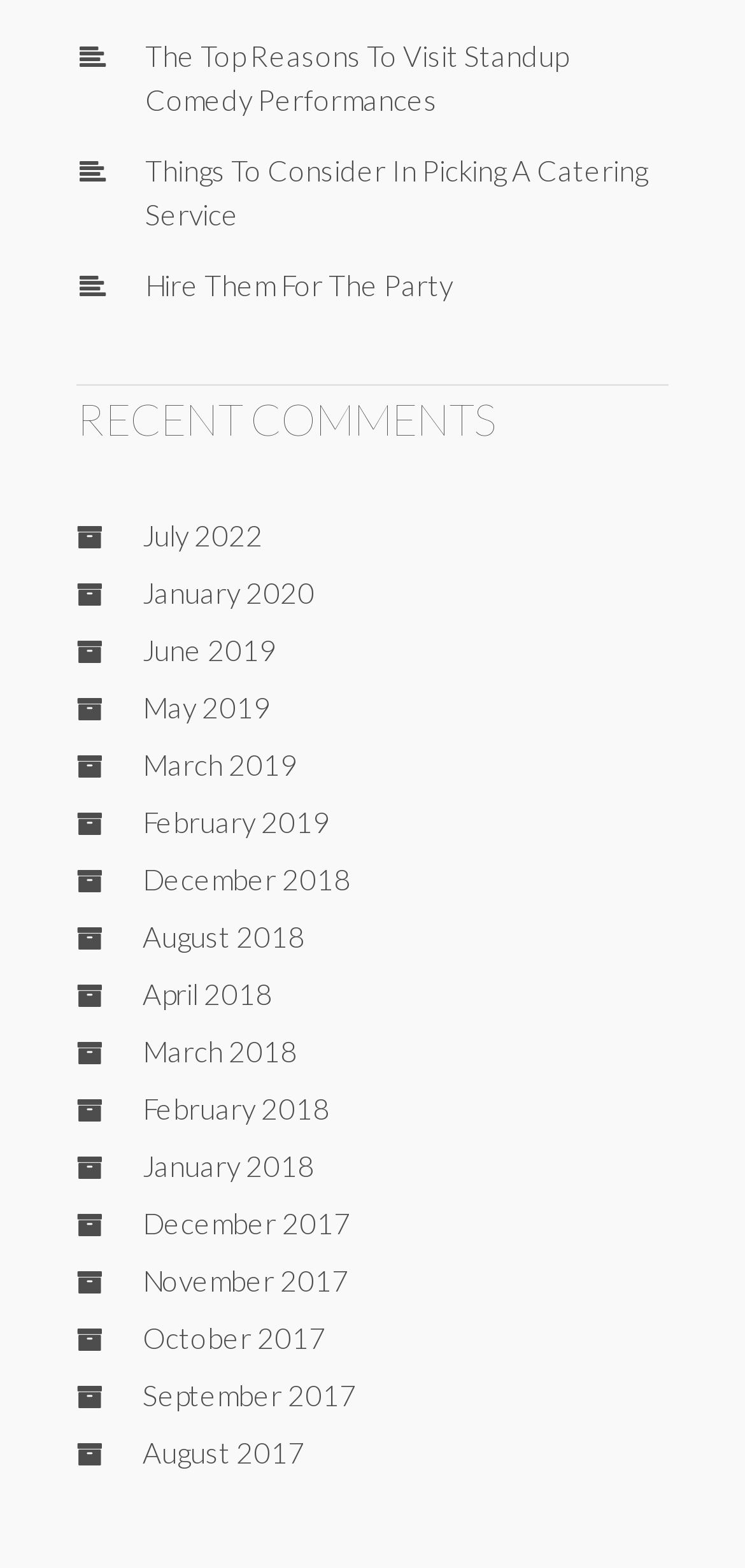Identify the bounding box coordinates of the area that should be clicked in order to complete the given instruction: "Explore the article about hiring for a party". The bounding box coordinates should be four float numbers between 0 and 1, i.e., [left, top, right, bottom].

[0.195, 0.171, 0.608, 0.193]